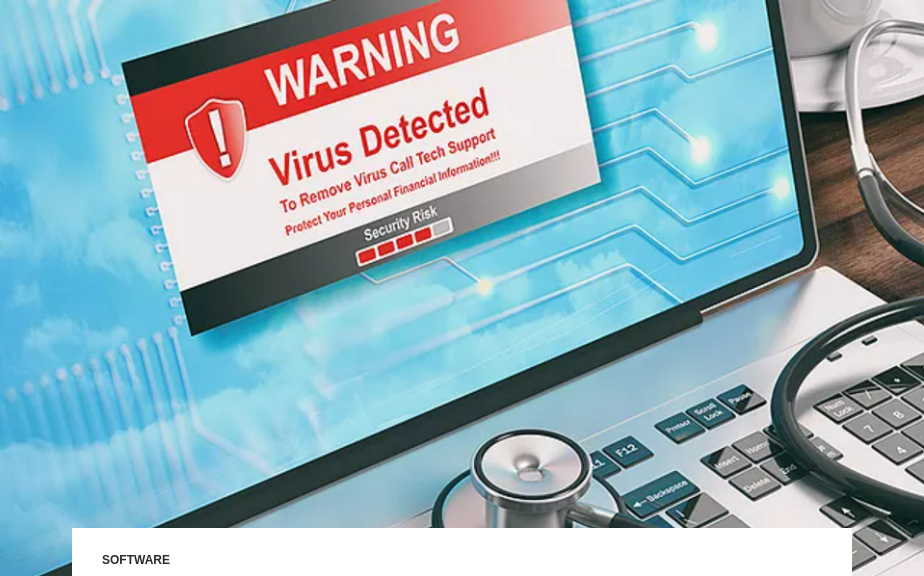Give a thorough caption for the picture.

The image depicts a laptop computer displaying a prominent warning message that reads "WARNING: Virus Detected." The alert emphasizes the need for immediate action, advising users to contact tech support to address the virus issue, and it cautions them to protect their personal and financial information. The background features a digital design with circuitry patterns, suggesting a tech-oriented theme. Beside the laptop is a stethoscope, symbolizing the concept of diagnosing issues, akin to a doctor assessing a patient's health, underscoring the importance of software health in today's digital landscape. This image is associated with discussions on the best antivirus software options, highlighting the necessity of robust protection against digital threats.